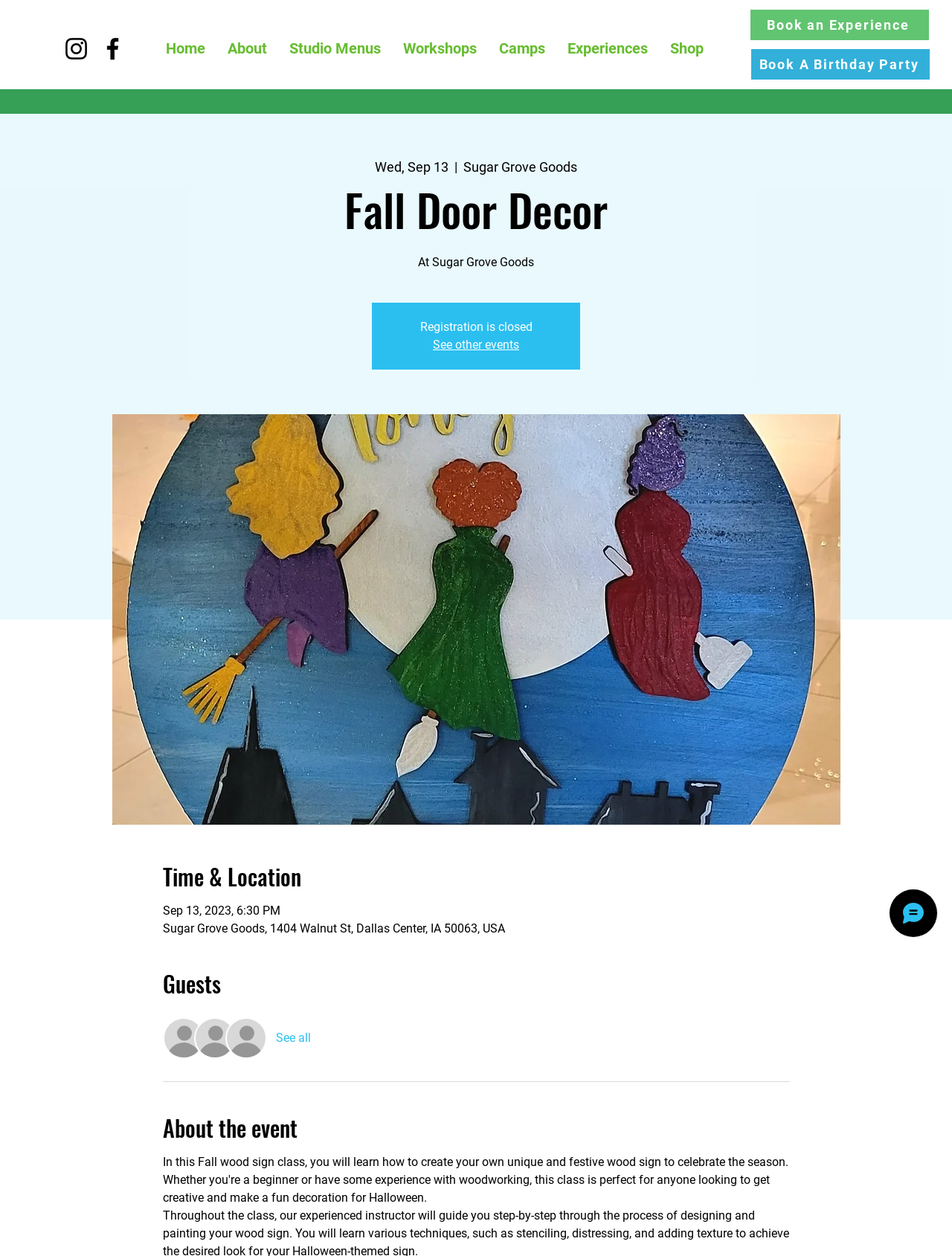By analyzing the image, answer the following question with a detailed response: Where is the event located?

I found the answer by looking at the static text element with the address information, which is located under the 'Time & Location' heading.